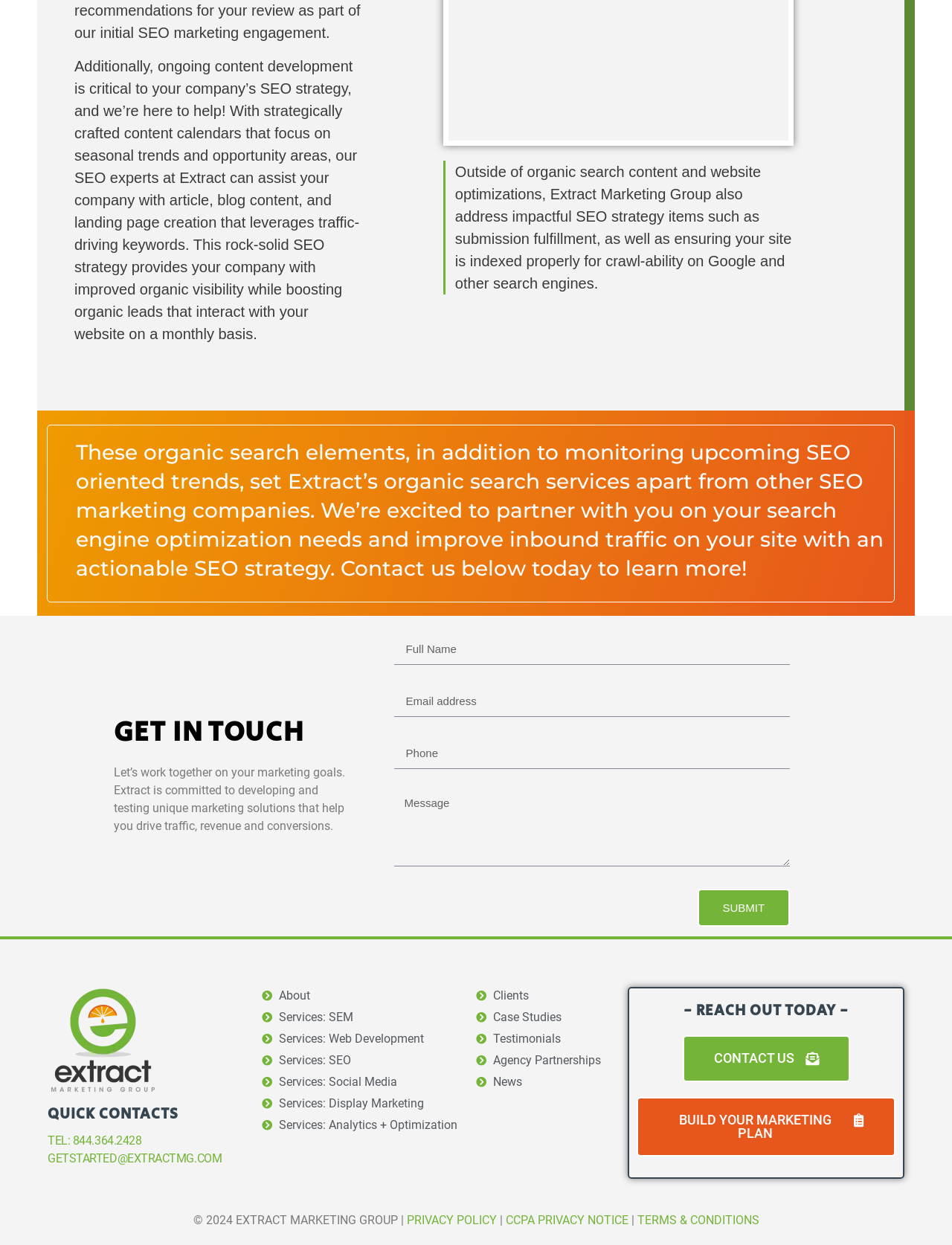Provide the bounding box coordinates of the UI element that matches the description: "Services: Display Marketing".

[0.275, 0.879, 0.5, 0.893]